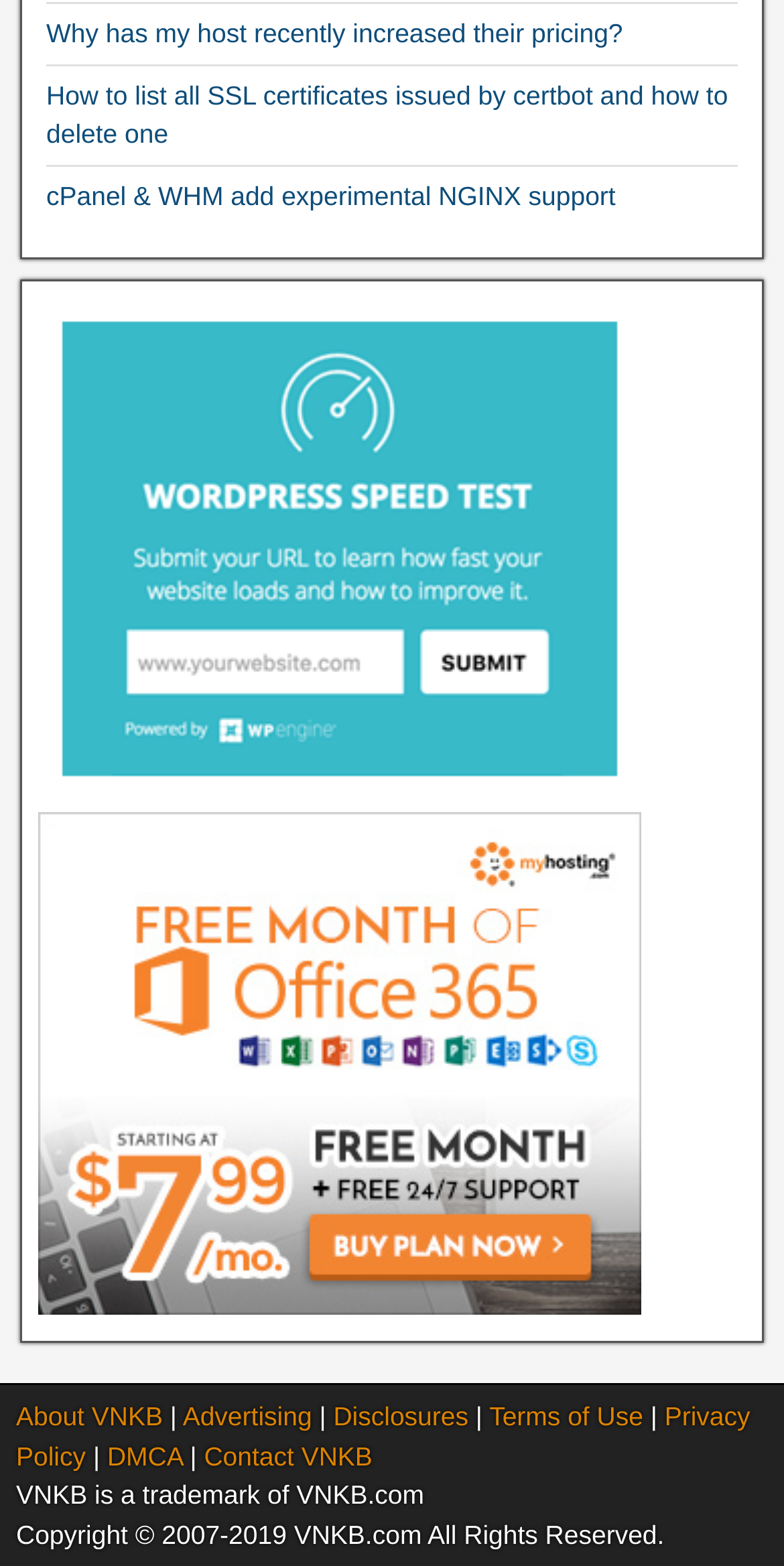What is the name of the company mentioned in the link?
Answer the question with a detailed and thorough explanation.

I found a link with an image on the webpage, and the OCR text of the image is 'wpengine', so I concluded that the name of the company mentioned in the link is 'wpengine'.